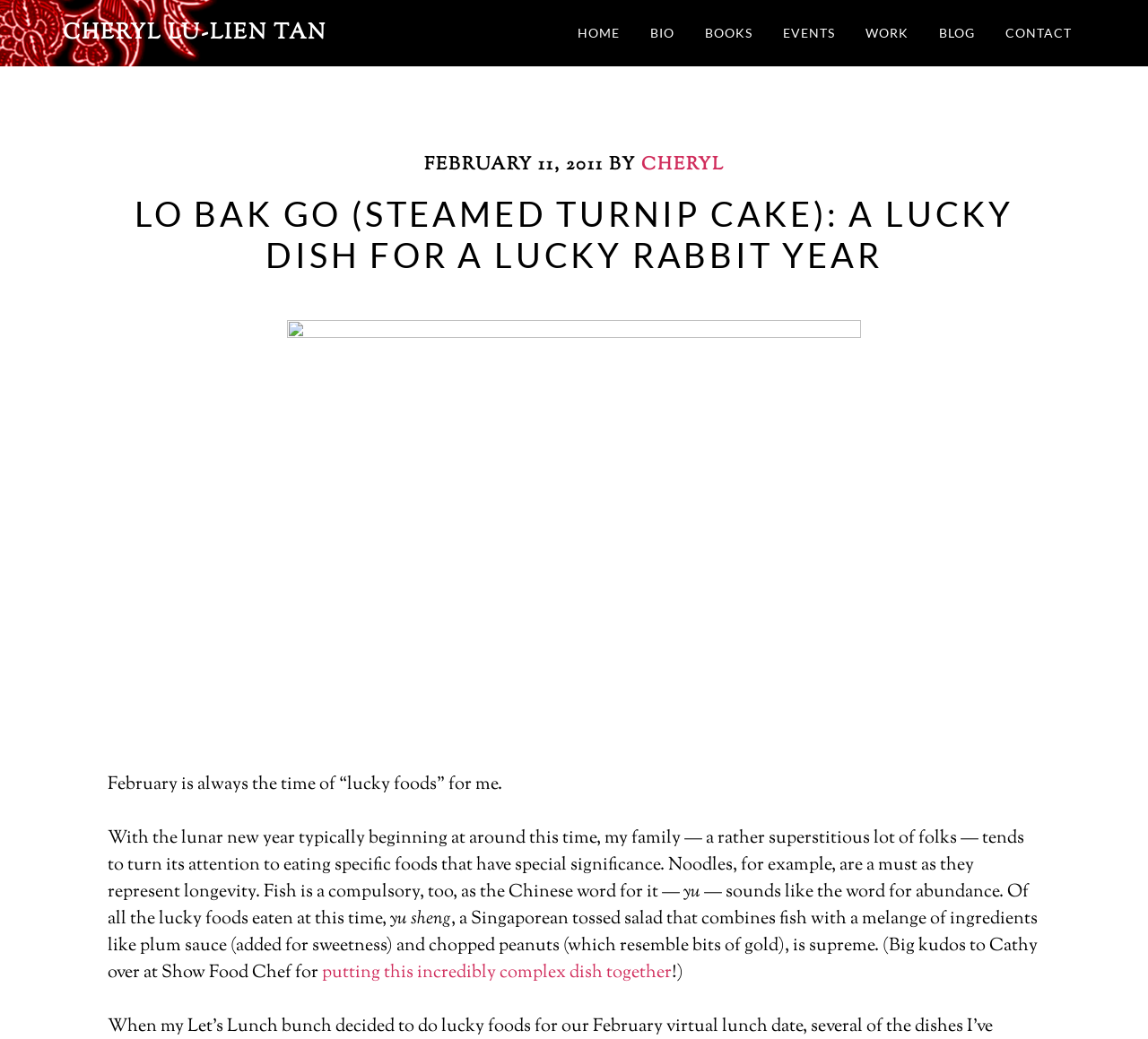Calculate the bounding box coordinates of the UI element given the description: ".a{fill:#fff;} Get a Free Proposal".

None